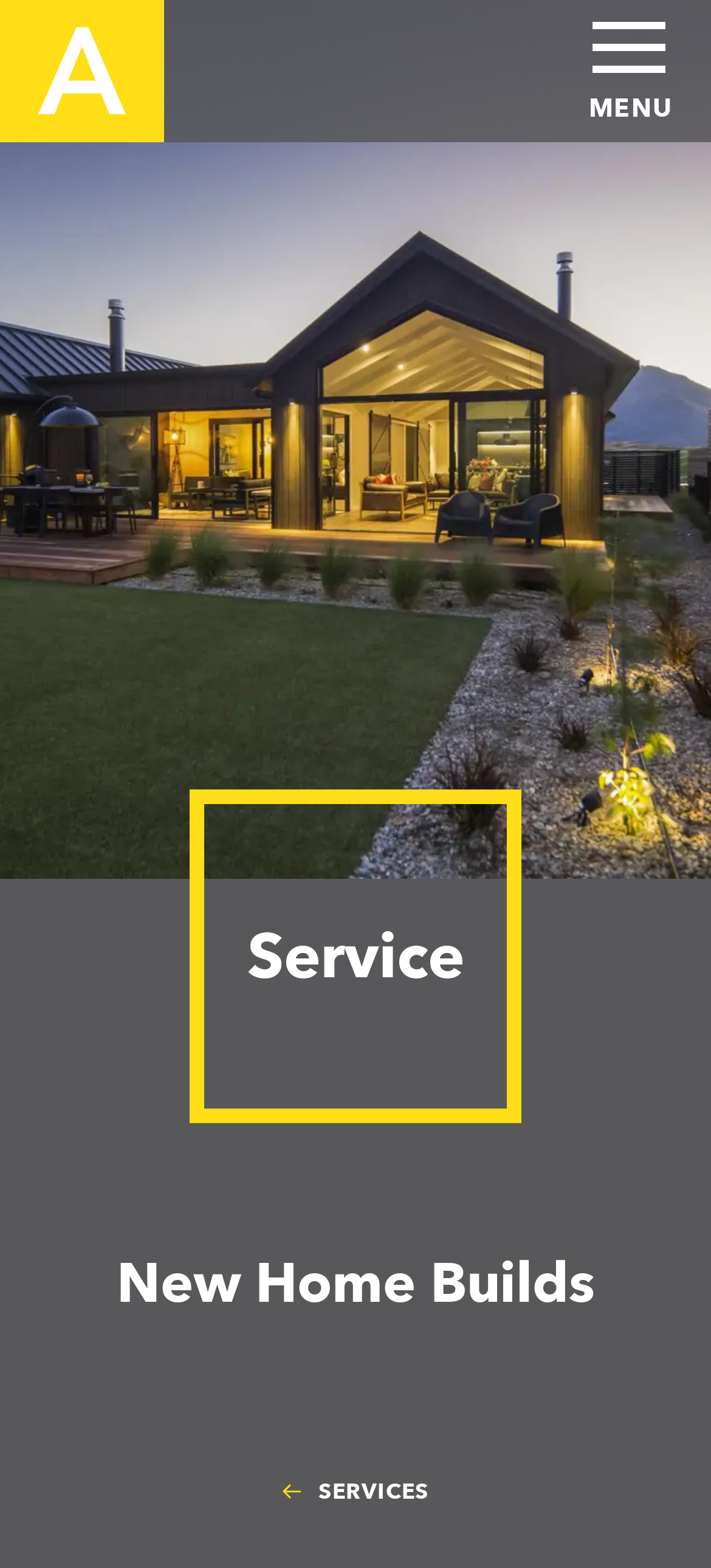Given the description ".st0{fill:#ffde17}.st1{fill:#fff}", provide the bounding box coordinates of the corresponding UI element.

[0.0, 0.0, 0.231, 0.091]